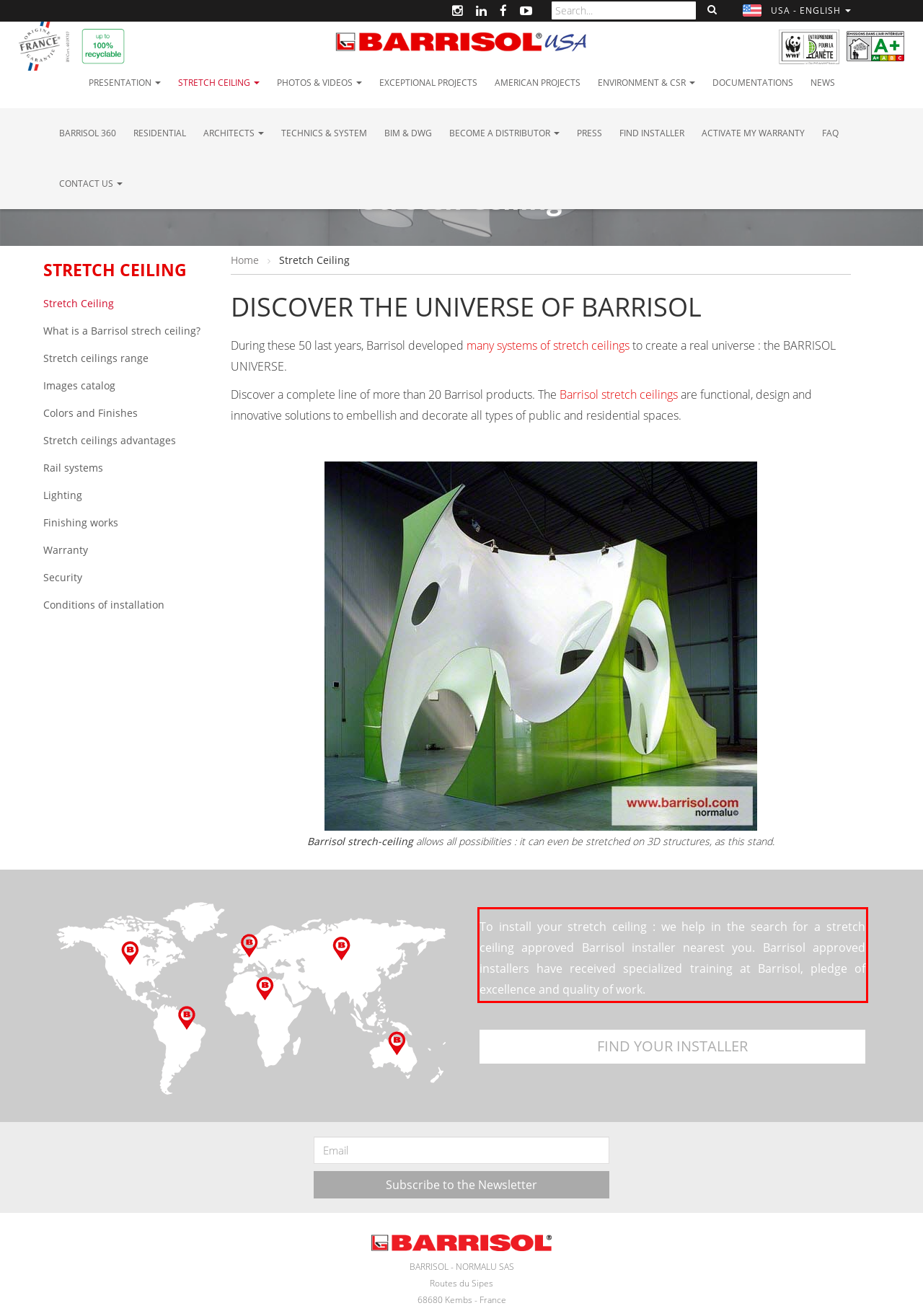By examining the provided screenshot of a webpage, recognize the text within the red bounding box and generate its text content.

To install your stretch ceiling : we help in the search for a stretch ceiling approved Barrisol installer nearest you. Barrisol approved installers have received specialized training at Barrisol, pledge of excellence and quality of work.